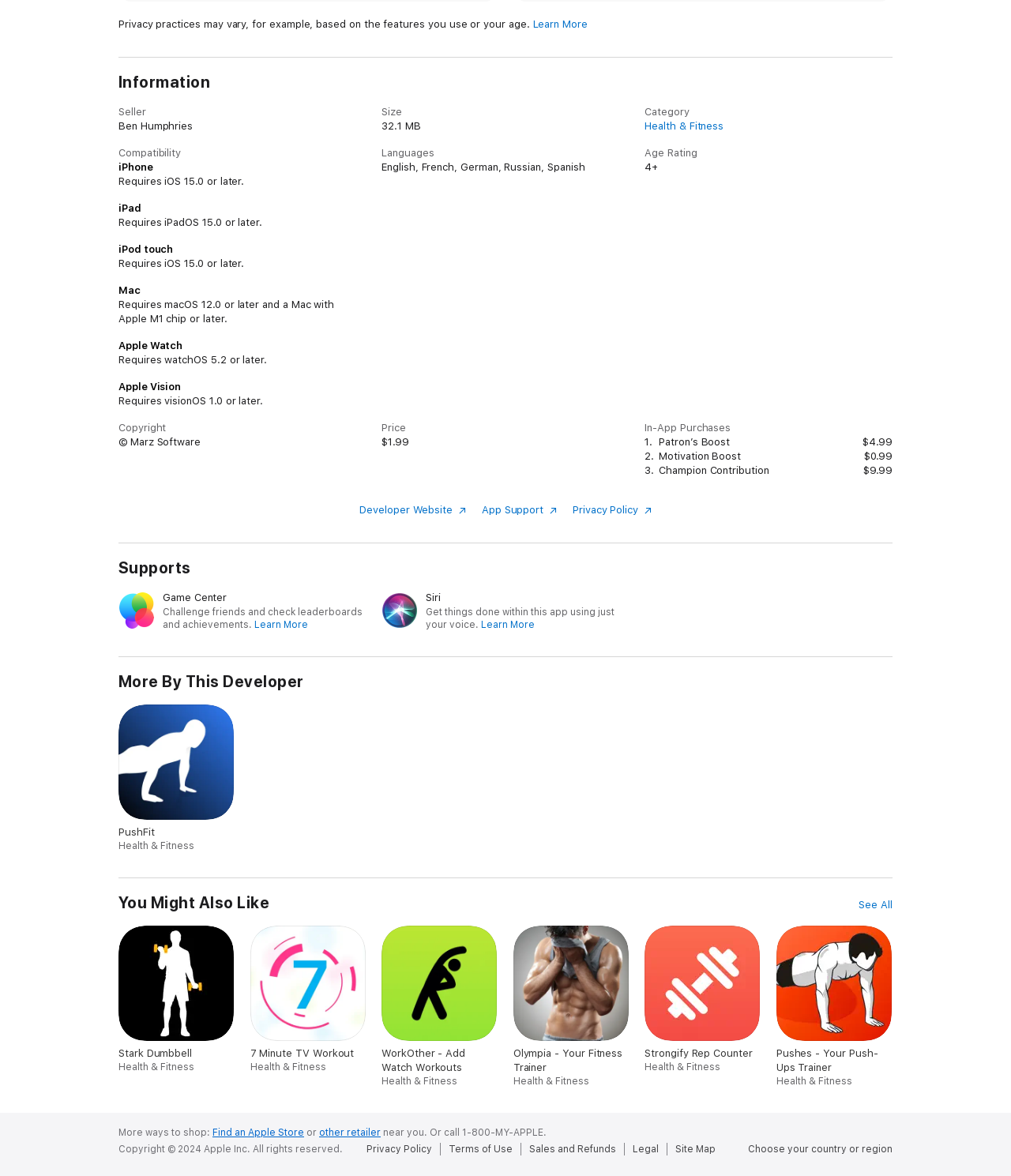What is the price of the 'Patron’s Boost' in-app purchase?
From the image, provide a succinct answer in one word or a short phrase.

$4.99